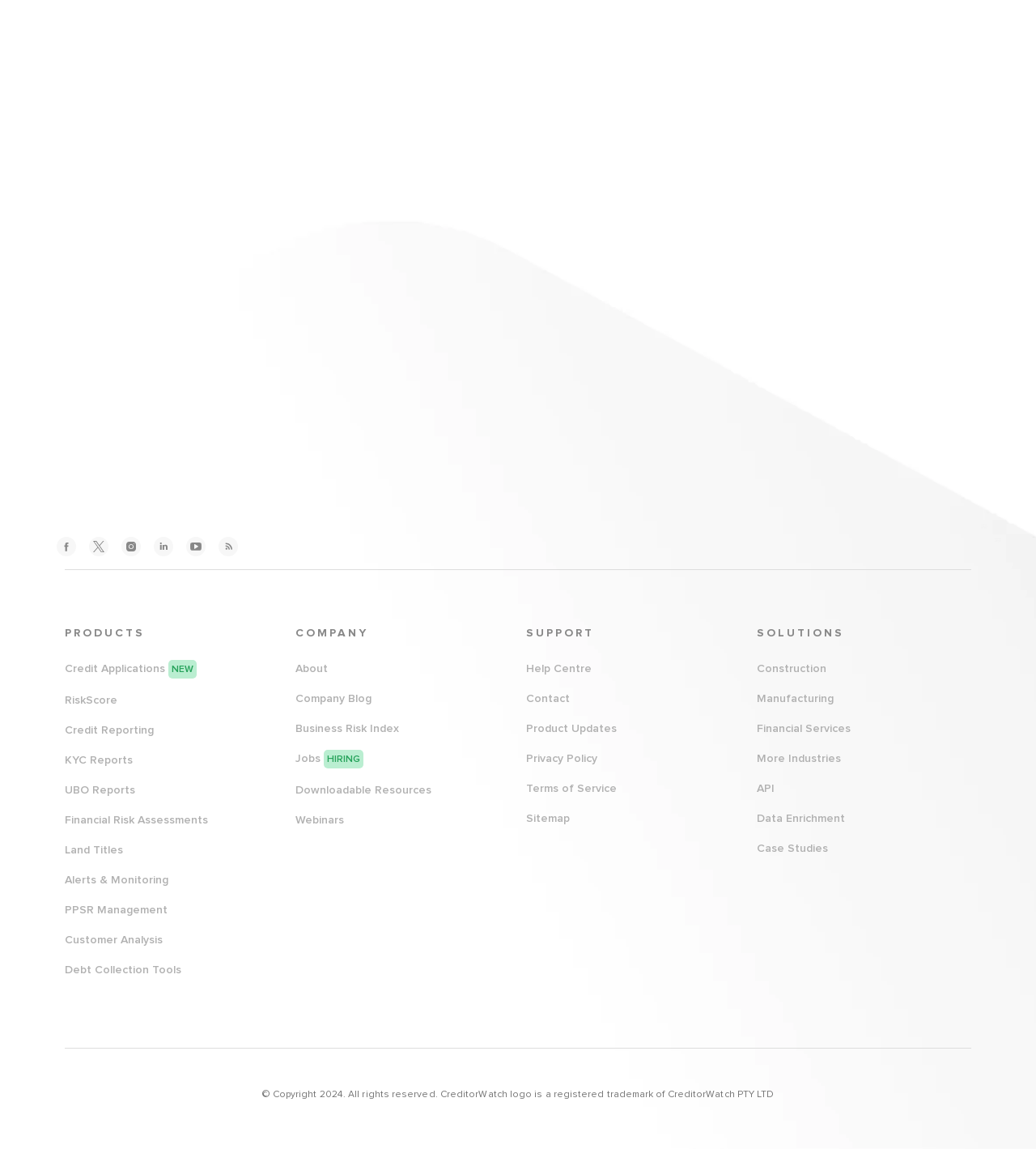Given the element description Customer Analysis, identify the bounding box coordinates for the UI element on the webpage screenshot. The format should be (top-left x, top-left y, bottom-right x, bottom-right y), with values between 0 and 1.

[0.062, 0.813, 0.157, 0.823]